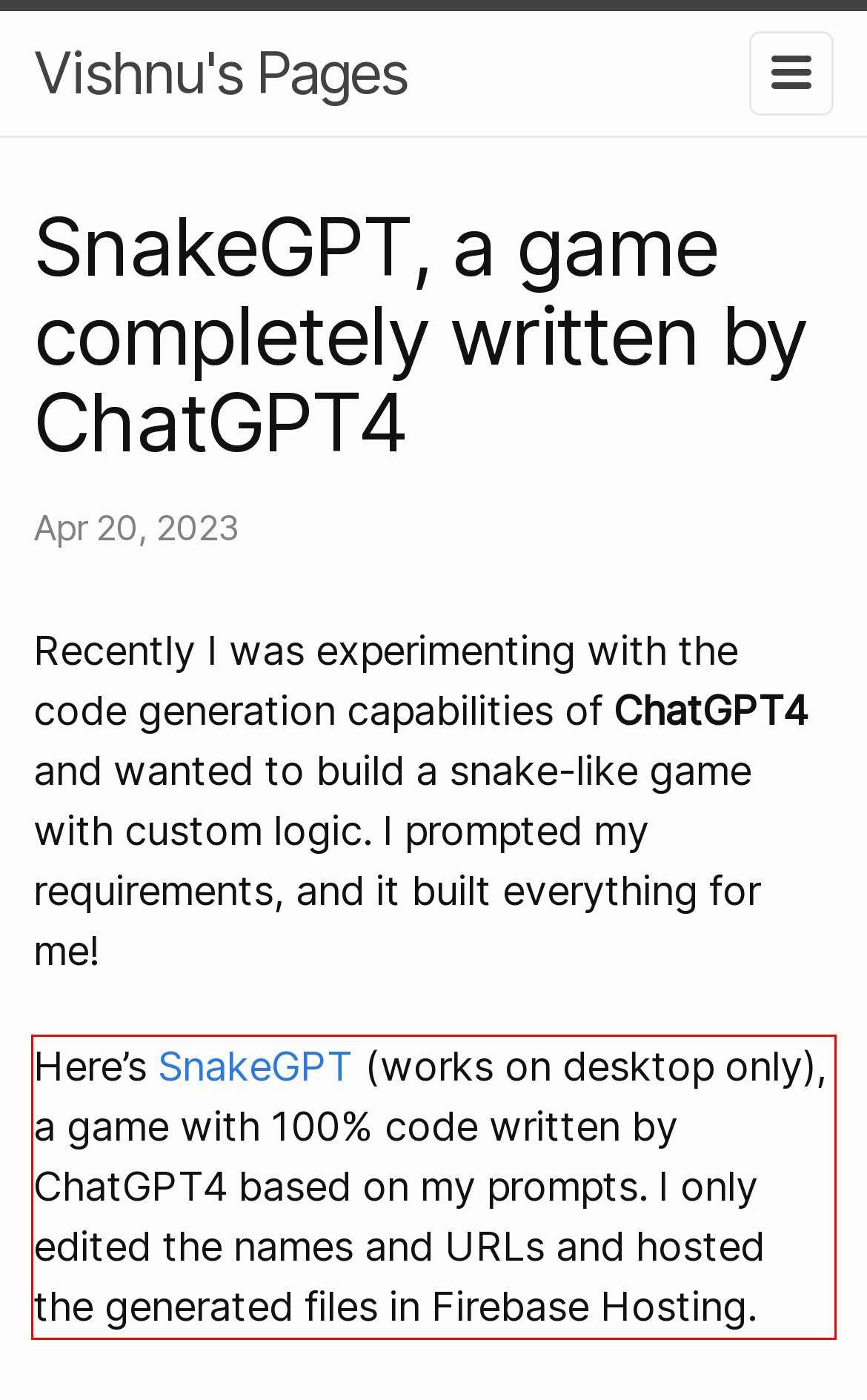Using OCR, extract the text content found within the red bounding box in the given webpage screenshot.

Here’s SnakeGPT (works on desktop only), a game with 100% code written by ChatGPT4 based on my prompts. I only edited the names and URLs and hosted the generated files in Firebase Hosting.